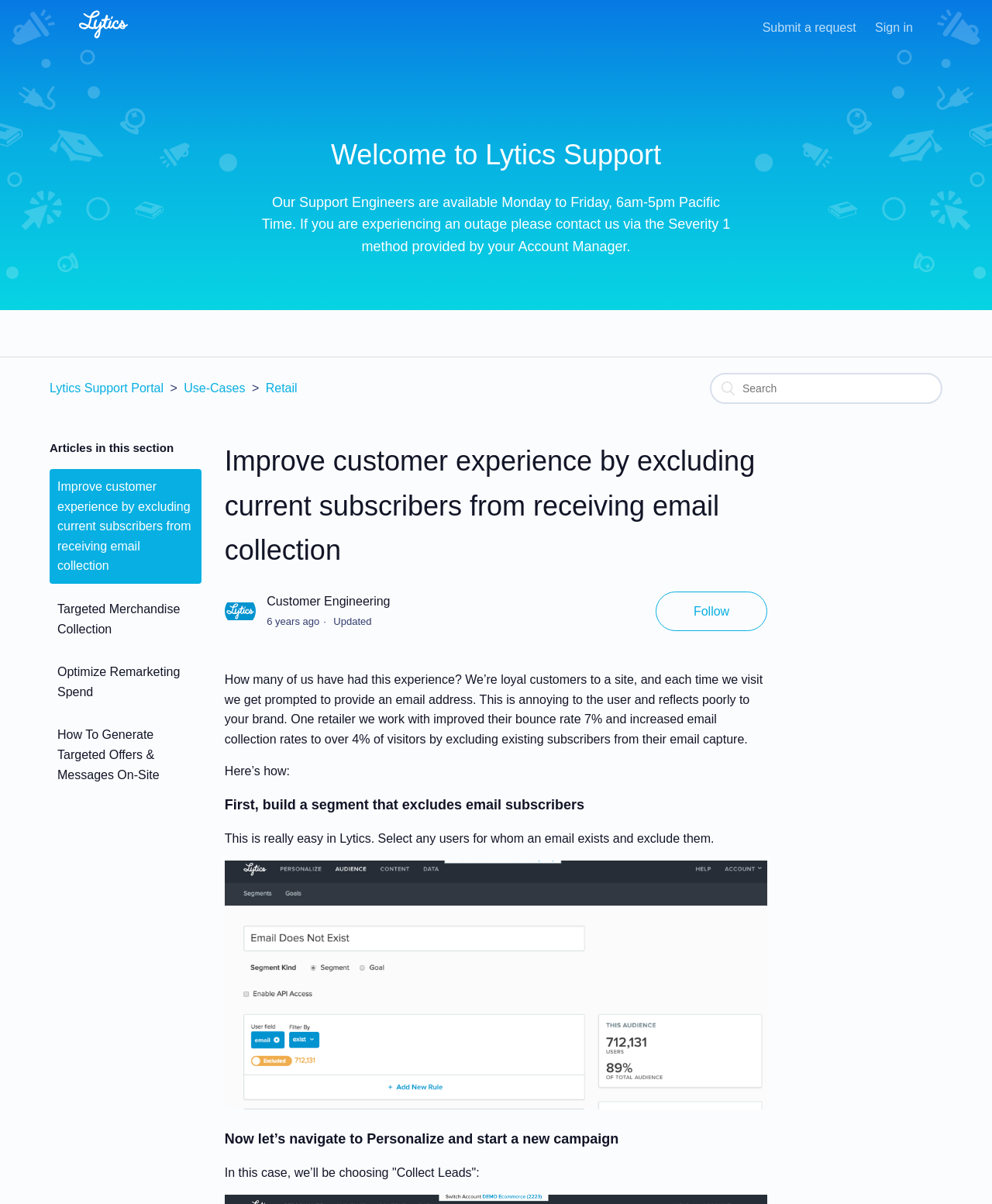Please give a short response to the question using one word or a phrase:
What is the goal of the campaign in the article?

Collect Leads